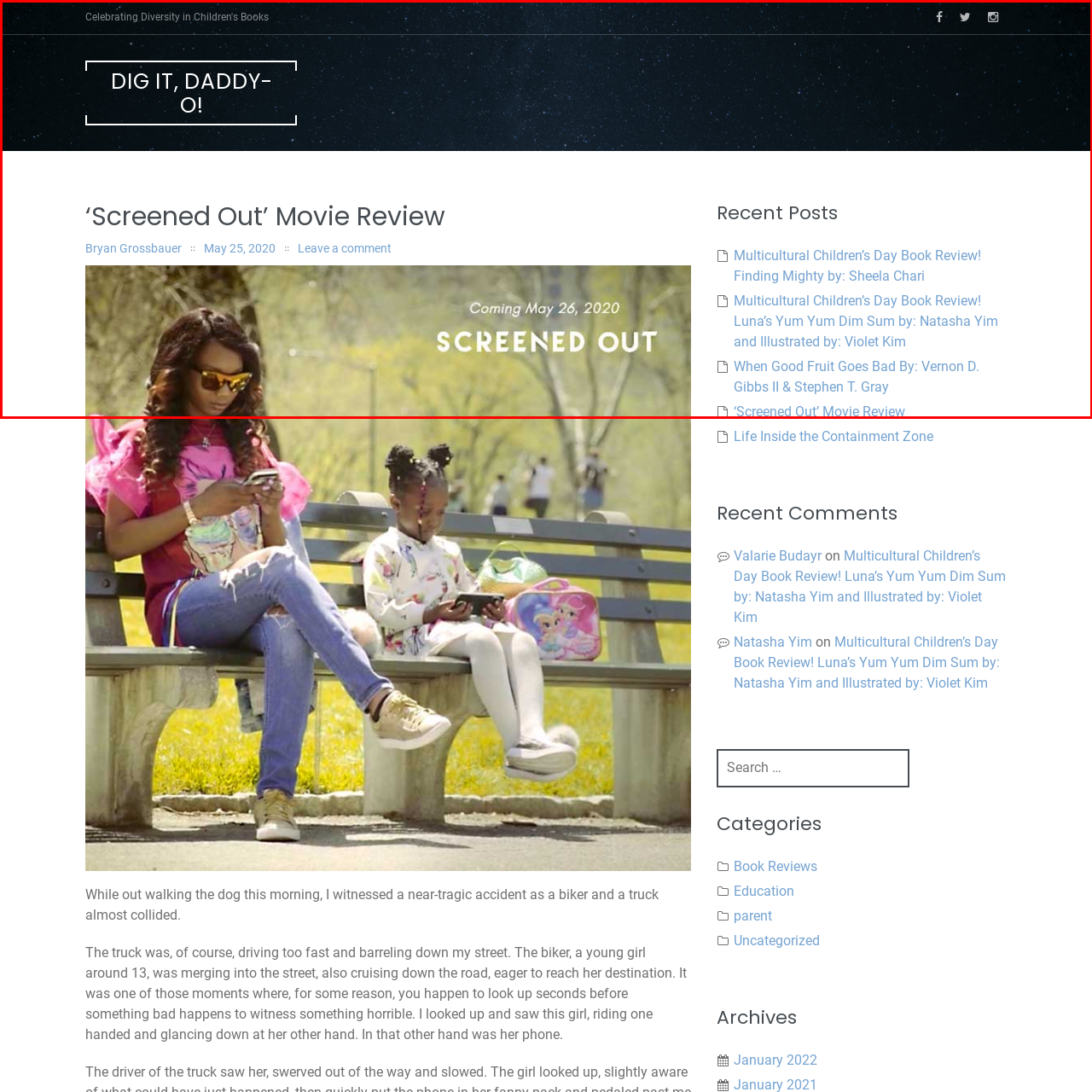Observe the image within the red bounding box carefully and provide an extensive answer to the following question using the visual cues: What is the name of the website where the blog post about the movie is found?

The website where the blog post about the movie 'Screened Out' is found is mentioned in the caption, which is 'Dig It, Daddy-O!', contributed by Bryan Grossbauer.